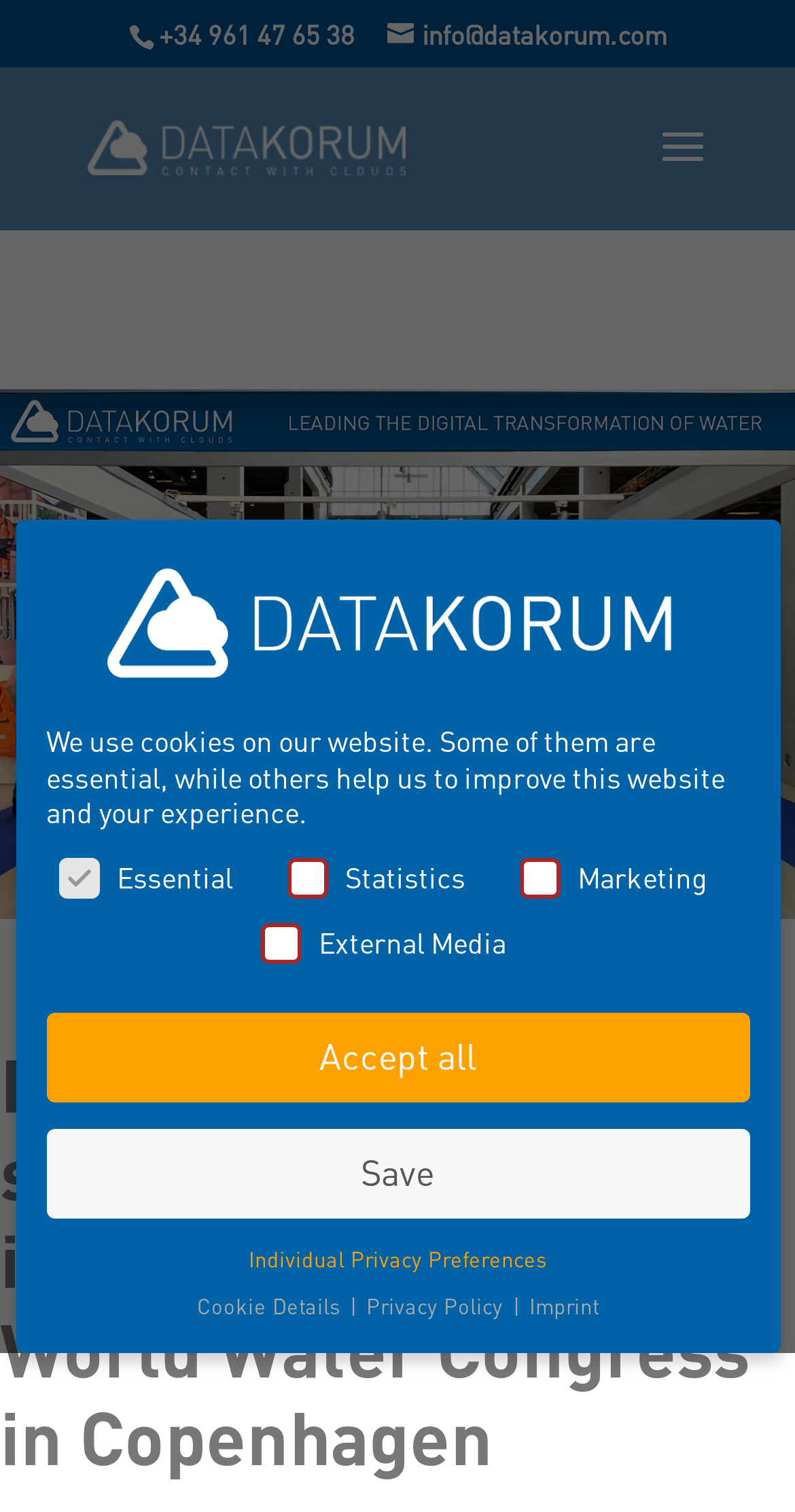How many checkboxes are there?
Please give a detailed and elaborate explanation in response to the question.

I counted the number of checkboxes on the webpage and found 4 of them. They are labeled as 'Essential', 'Statistics', 'Marketing', and 'External Media'.